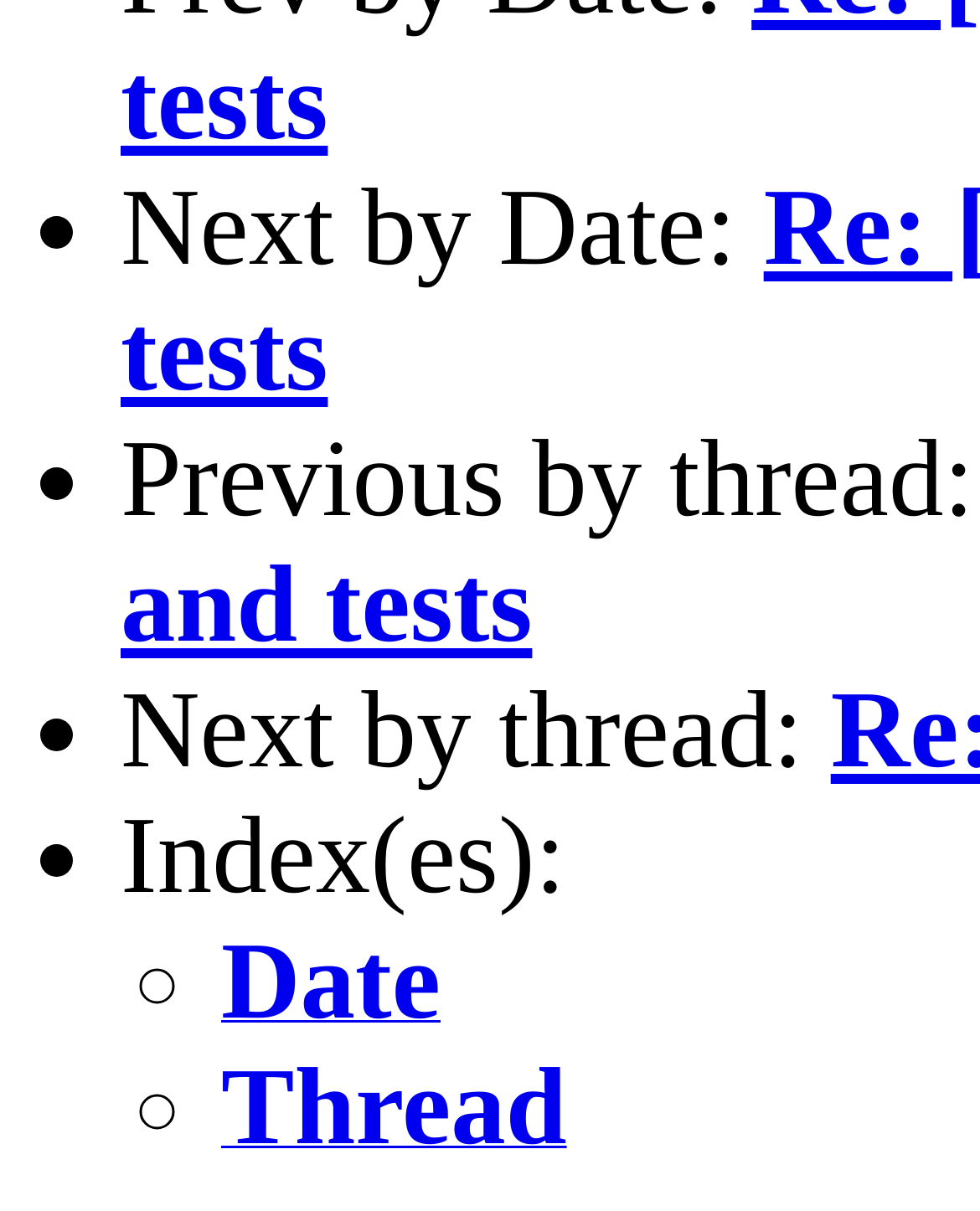Answer the following inquiry with a single word or phrase:
How many list markers are there?

5